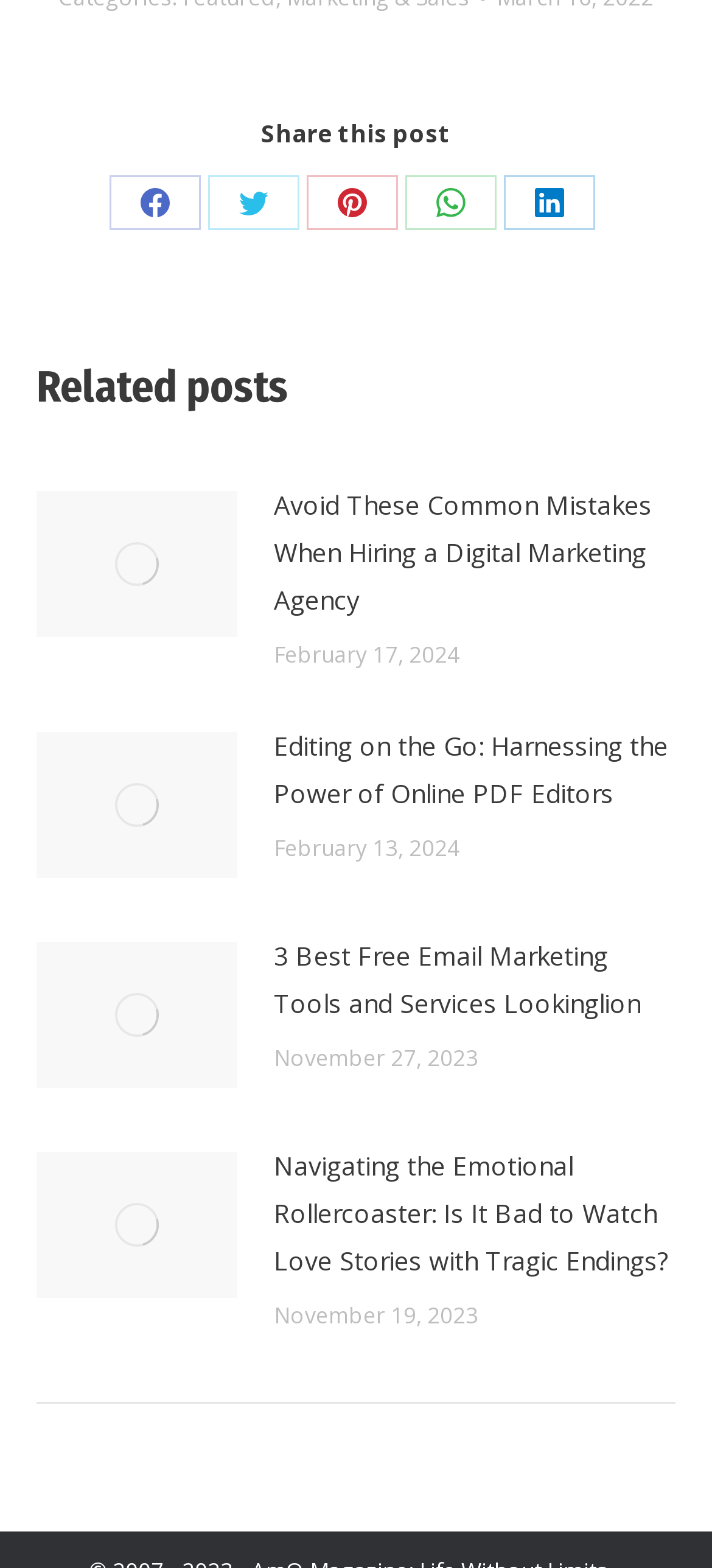Locate the bounding box coordinates of the element to click to perform the following action: 'Share this post on Facebook'. The coordinates should be given as four float values between 0 and 1, in the form of [left, top, right, bottom].

[0.154, 0.111, 0.282, 0.146]